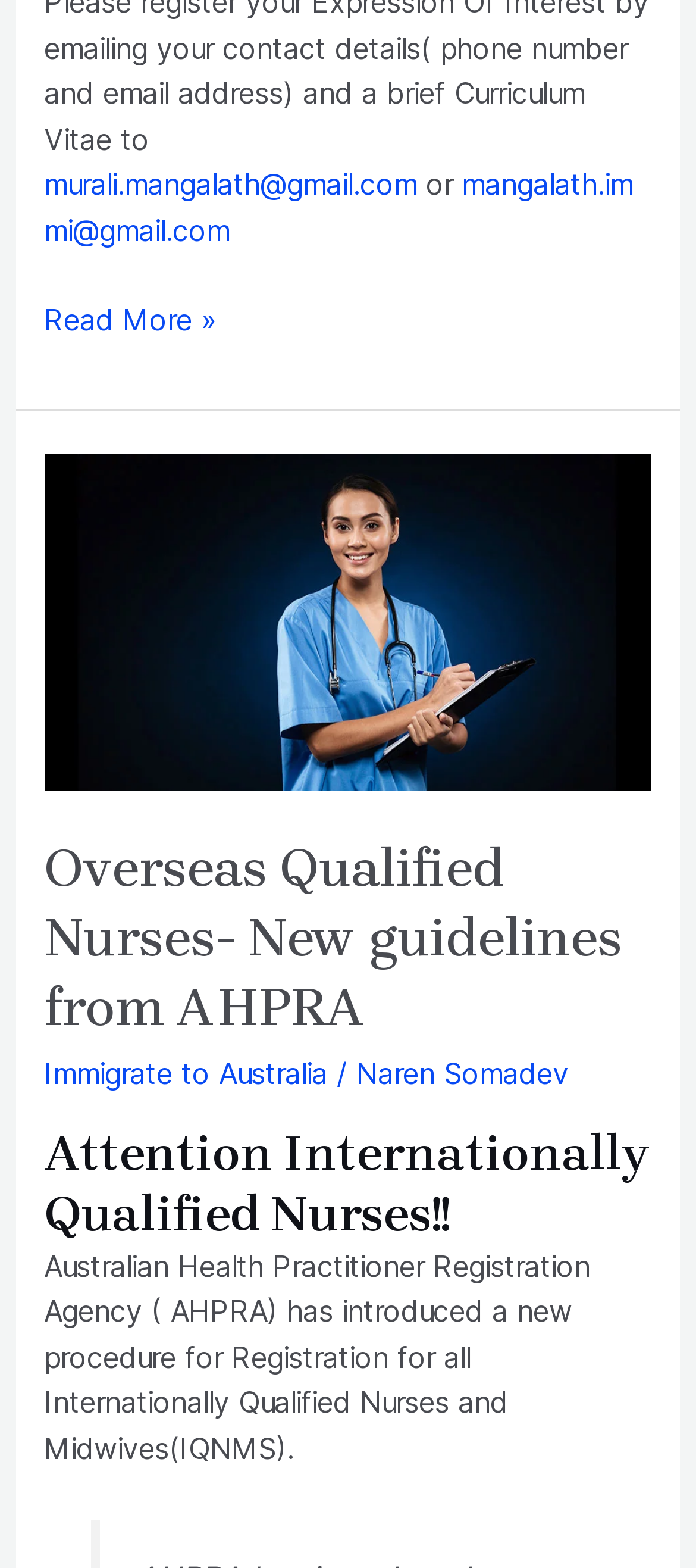Please look at the image and answer the question with a detailed explanation: How many email addresses are provided?

The webpage provides two email addresses, 'murali.mangalath@gmail.com' and 'mangalath.immi@gmail.com', which can be found at the top of the page.